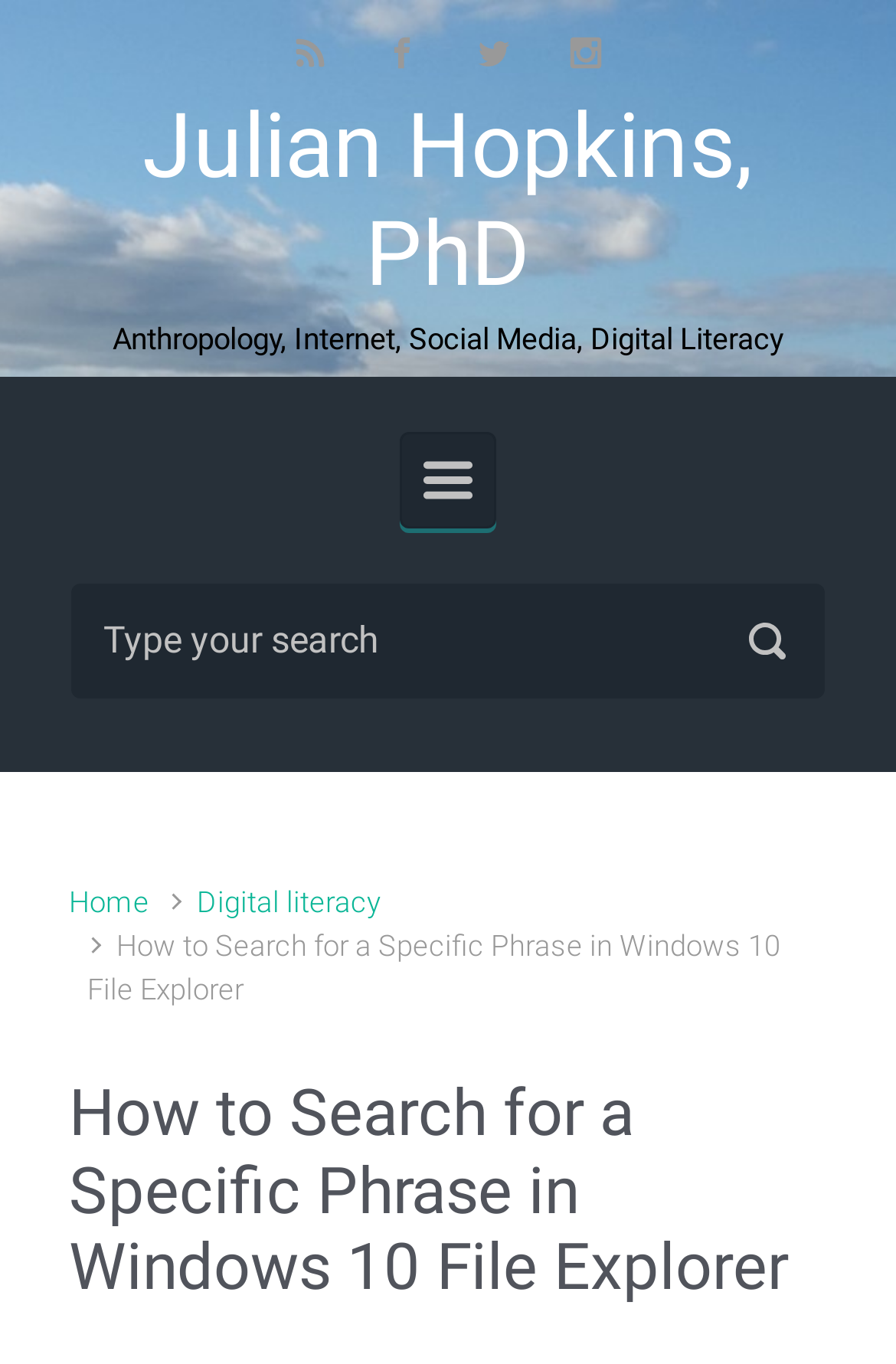Extract the primary heading text from the webpage.

How to Search for a Specific Phrase in Windows 10 File Explorer